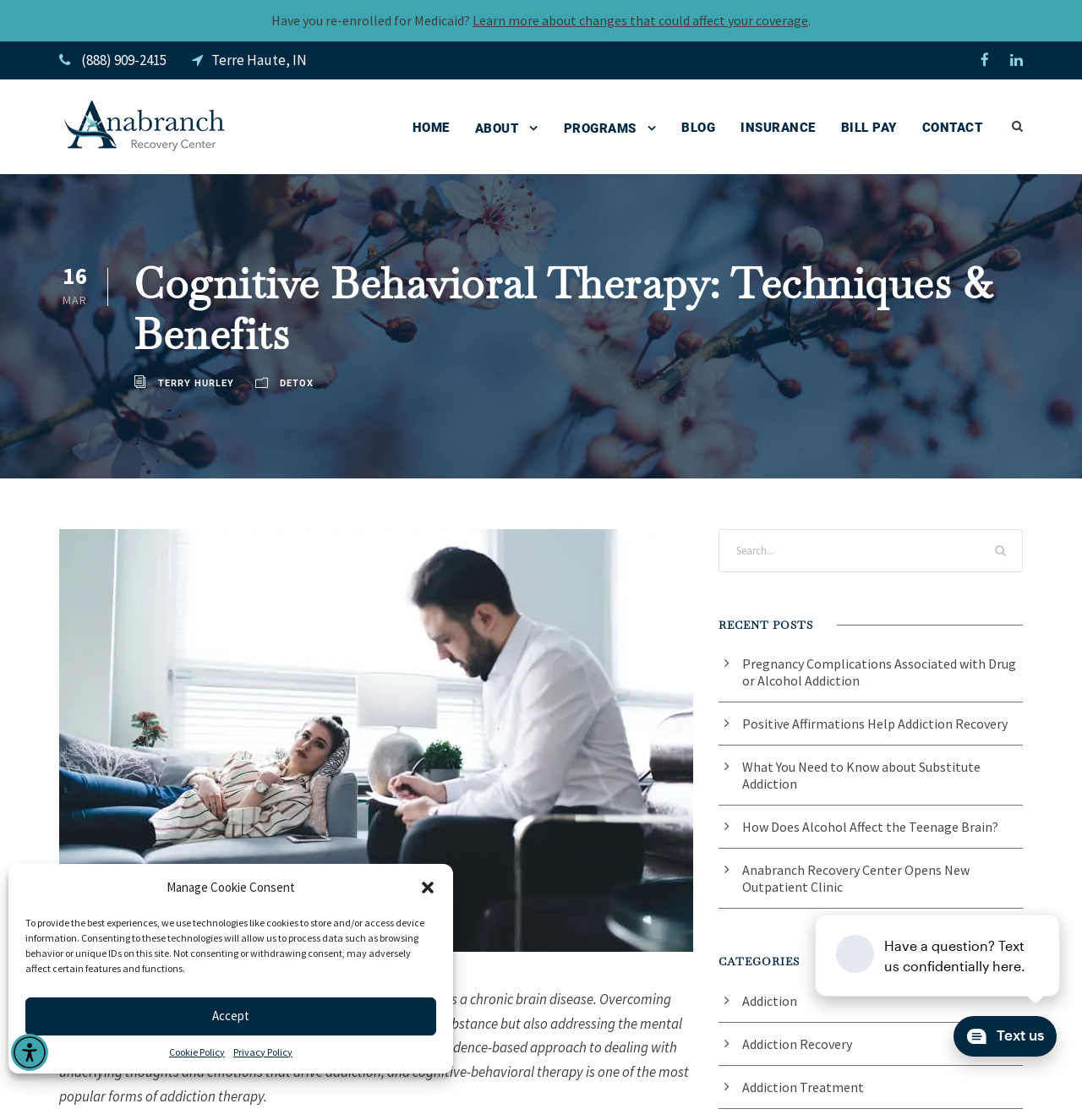Please reply to the following question with a single word or a short phrase:
What is the phone number on the webpage?

(888) 909-2415